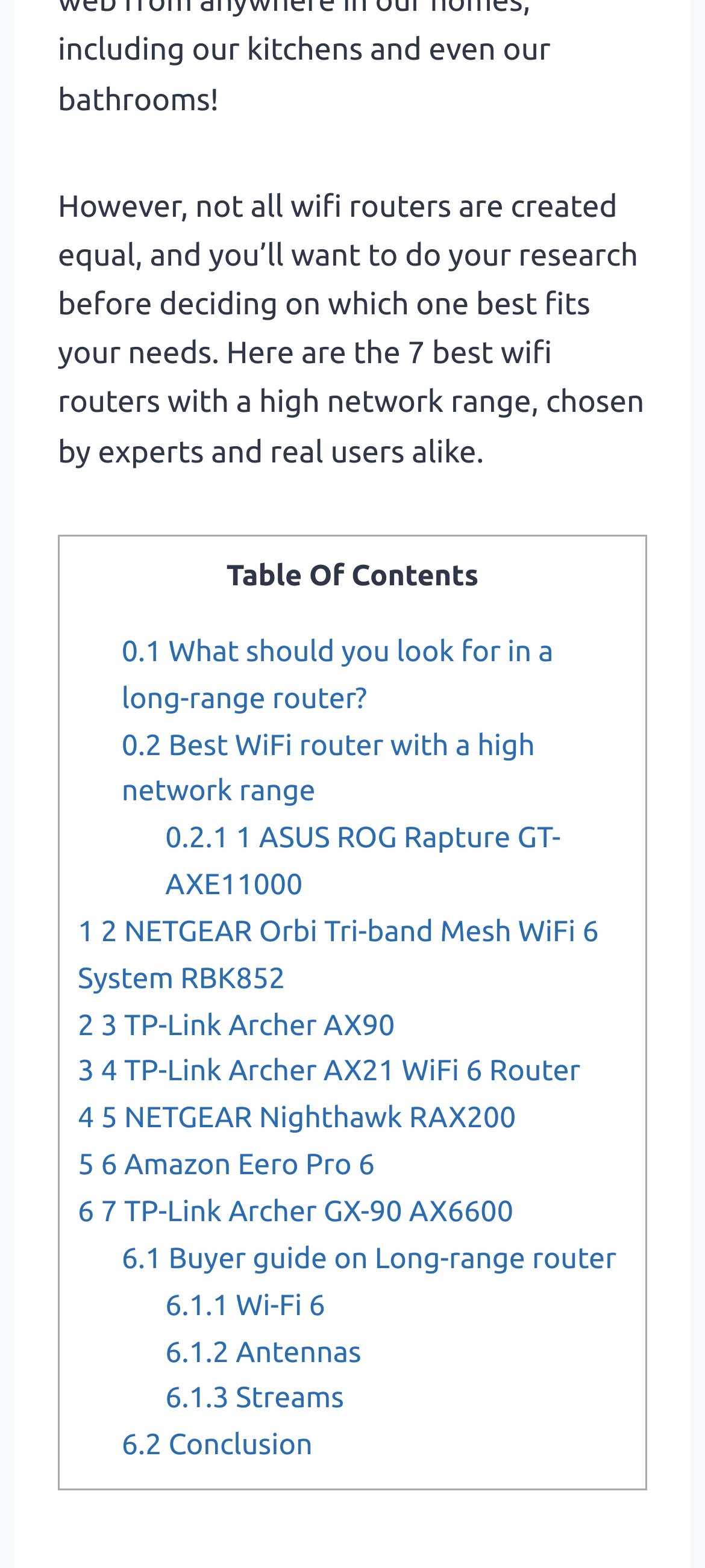Find the bounding box coordinates for the UI element whose description is: "6.1.1 Wi-Fi 6". The coordinates should be four float numbers between 0 and 1, in the format [left, top, right, bottom].

[0.234, 0.822, 0.461, 0.843]